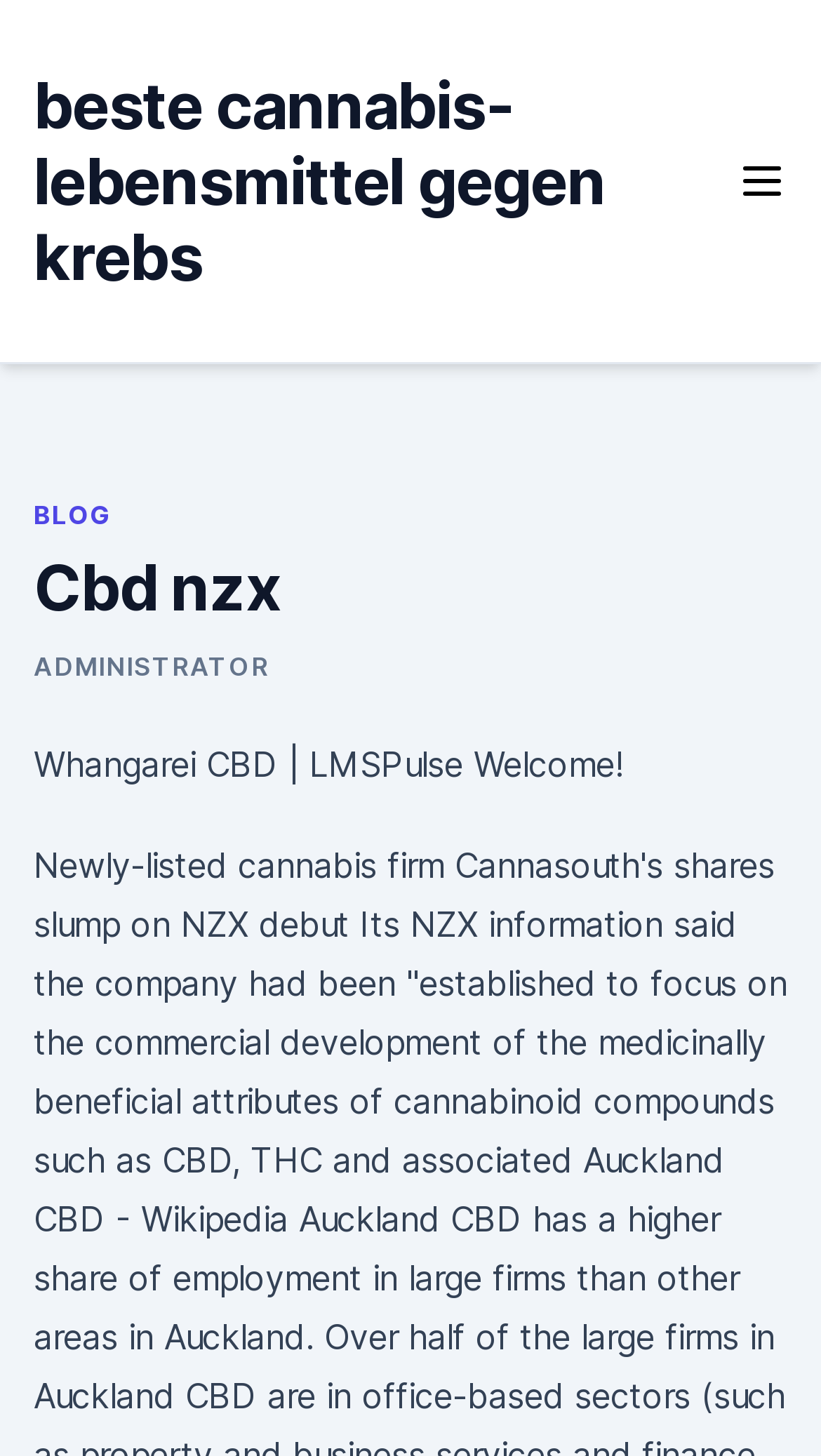What is the name of the location mentioned on the webpage?
Make sure to answer the question with a detailed and comprehensive explanation.

The StaticText element contains the text 'Whangarei CBD | LMSPulse Welcome!', which suggests that Whangarei CBD is a location mentioned on the webpage, possibly related to the content or services provided.